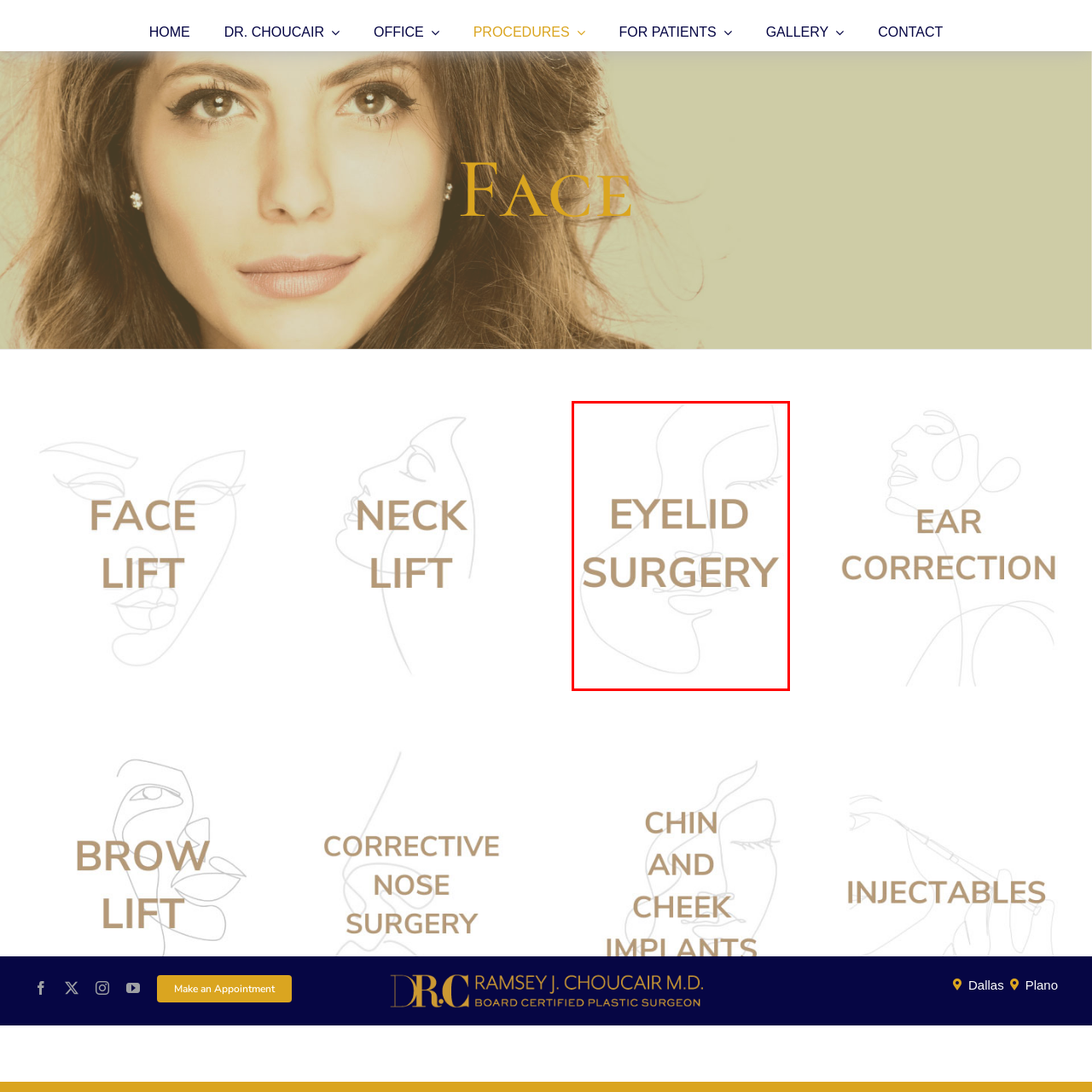What tone does the image convey?
Please look at the image marked with a red bounding box and provide a one-word or short-phrase answer based on what you see.

Contemplative